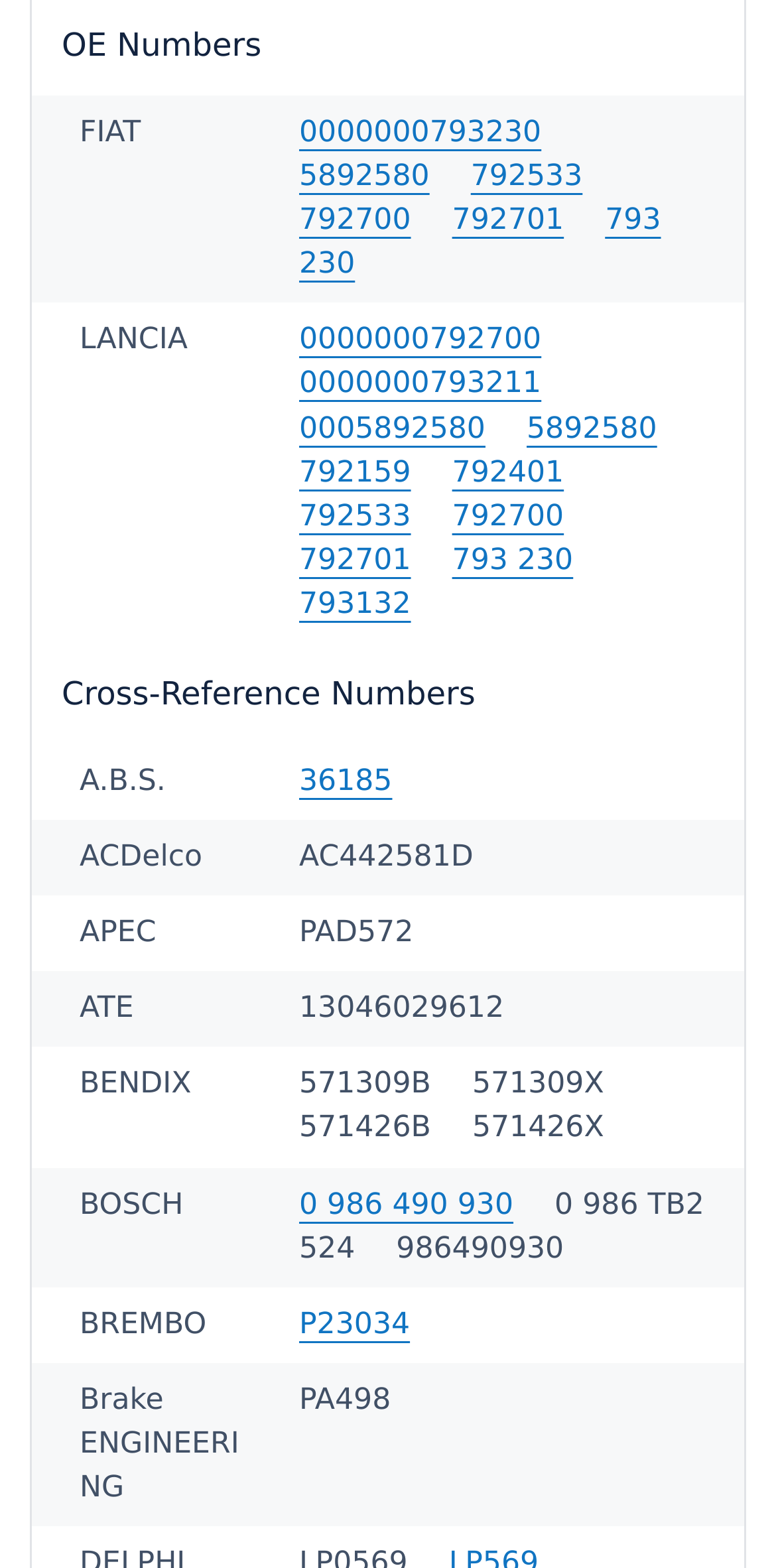Using the element description 793 230, predict the bounding box coordinates for the UI element. Provide the coordinates in (top-left x, top-left y, bottom-right x, bottom-right y) format with values ranging from 0 to 1.

[0.385, 0.13, 0.852, 0.179]